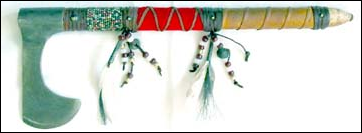Describe every important feature and element in the image comprehensively.

The image features an intricately designed ceremonial axe, notable for its distinctive shape and vibrant decorations. The blade of the axe has a sleek, curved profile, crafted from metal, giving it both an aesthetic appeal and a traditional utility. The handle is adorned with striking colors, particularly highlighted by a rich red hue wrapped around its base, complemented by decorative elements such as beads and feathers. These embellishments add cultural significance, indicating the axe's use in ceremonial contexts rather than as a practical tool. The craftsmanship illustrates a blend of artistry and functionality, showcasing the cultural heritage associated with this type of implement.